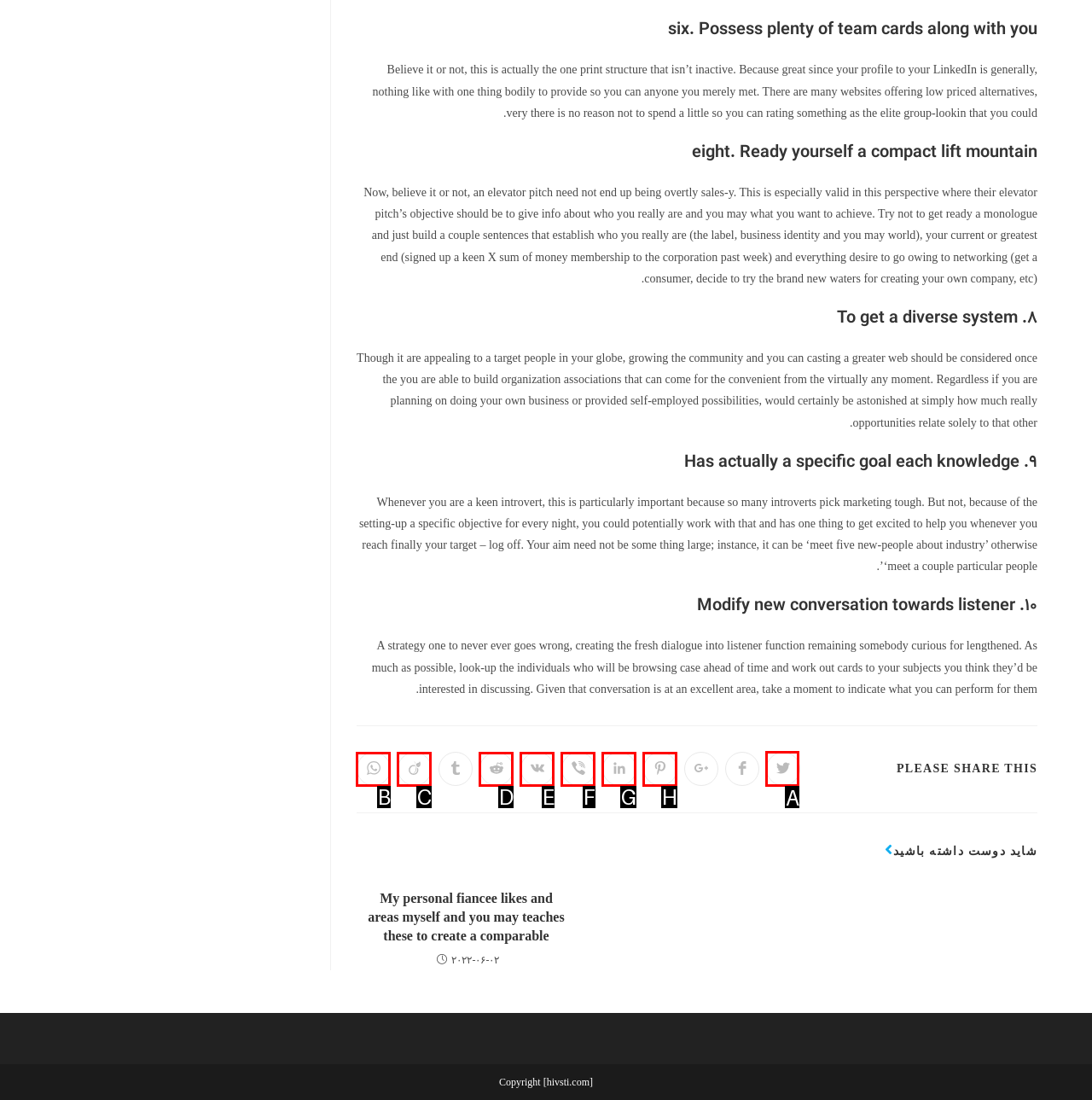Determine which option you need to click to execute the following task: Share on Twitter. Provide your answer as a single letter.

A